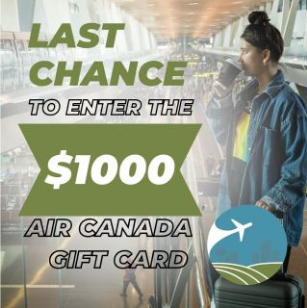What is the purpose of the bold text?
Using the image, provide a concise answer in one word or a short phrase.

to emphasize urgency